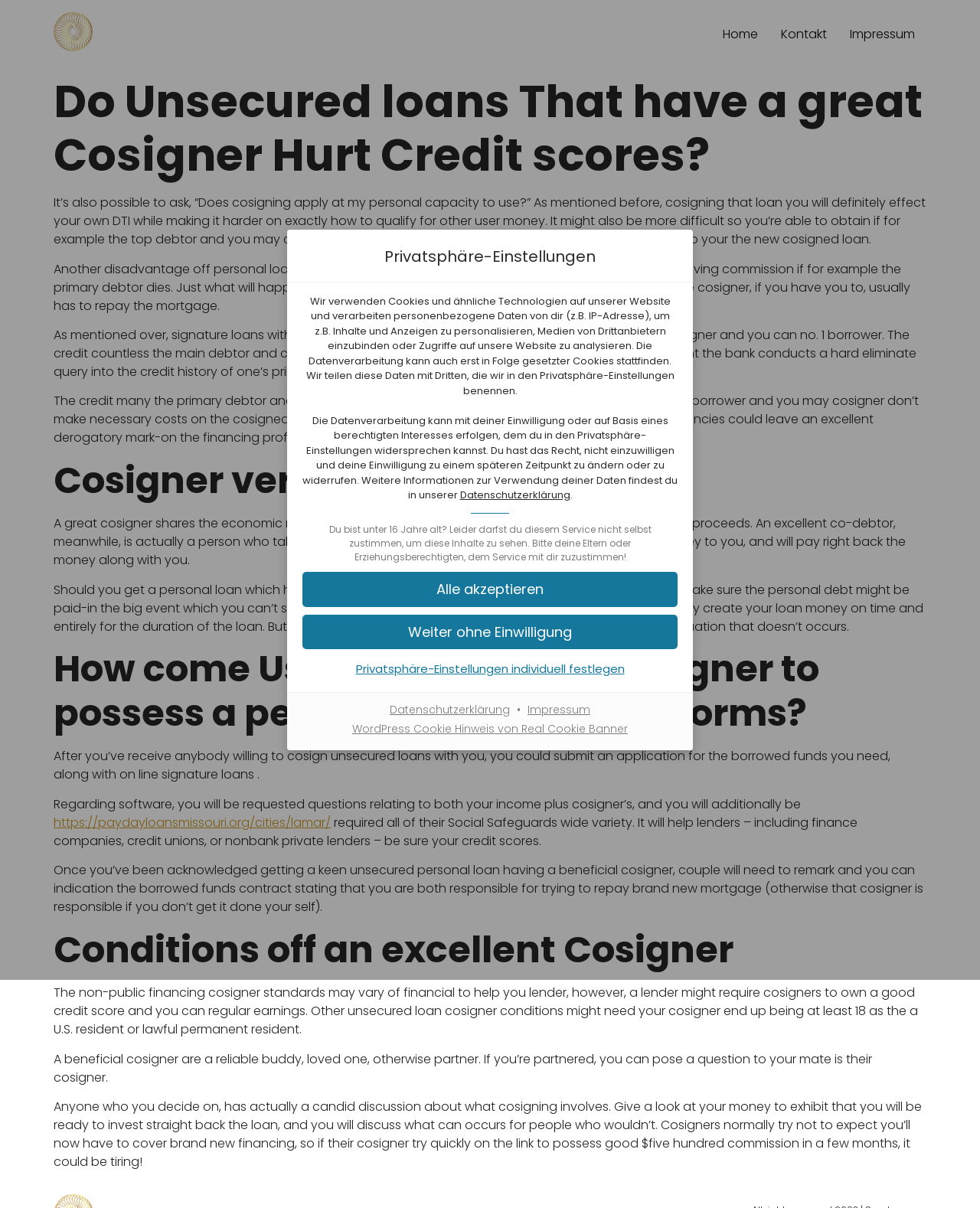Please specify the bounding box coordinates of the clickable section necessary to execute the following command: "View imprint".

[0.534, 0.581, 0.606, 0.594]